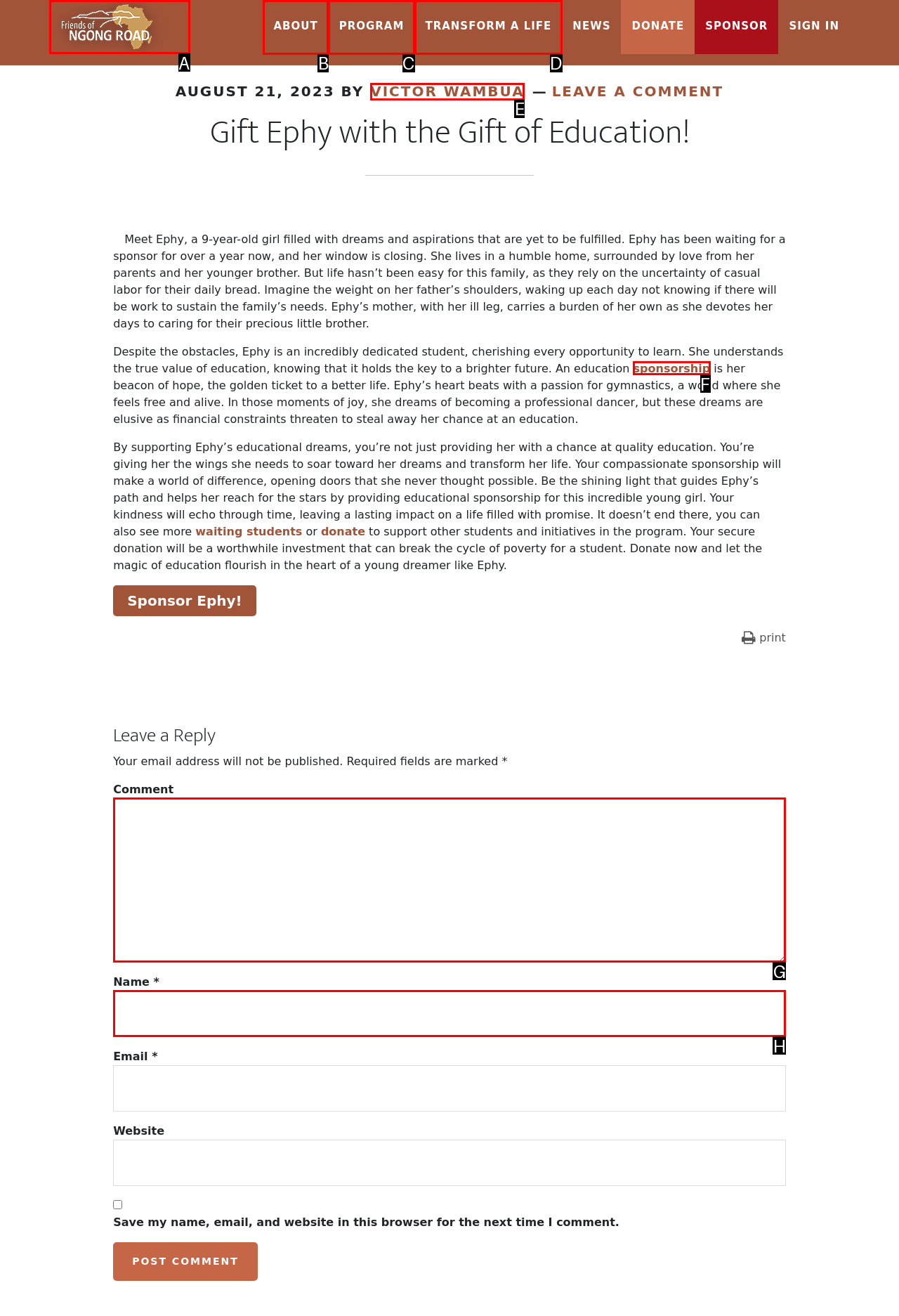From the given options, indicate the letter that corresponds to the action needed to complete this task: Click on the 'FRIENDS OF NGONG ROAD' link. Respond with only the letter.

A